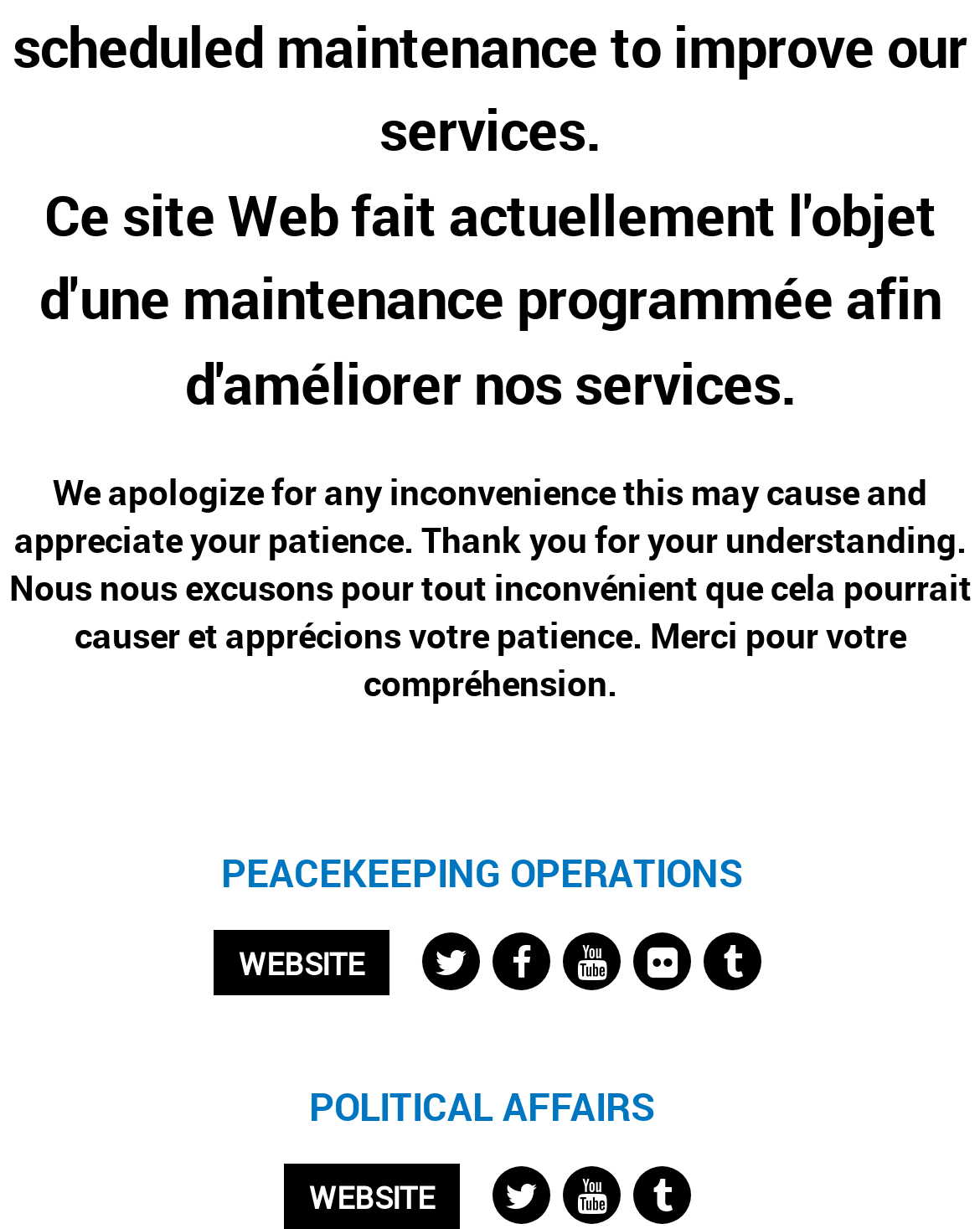Extract the bounding box coordinates for the described element: "Menu". The coordinates should be represented as four float numbers between 0 and 1: [left, top, right, bottom].

None